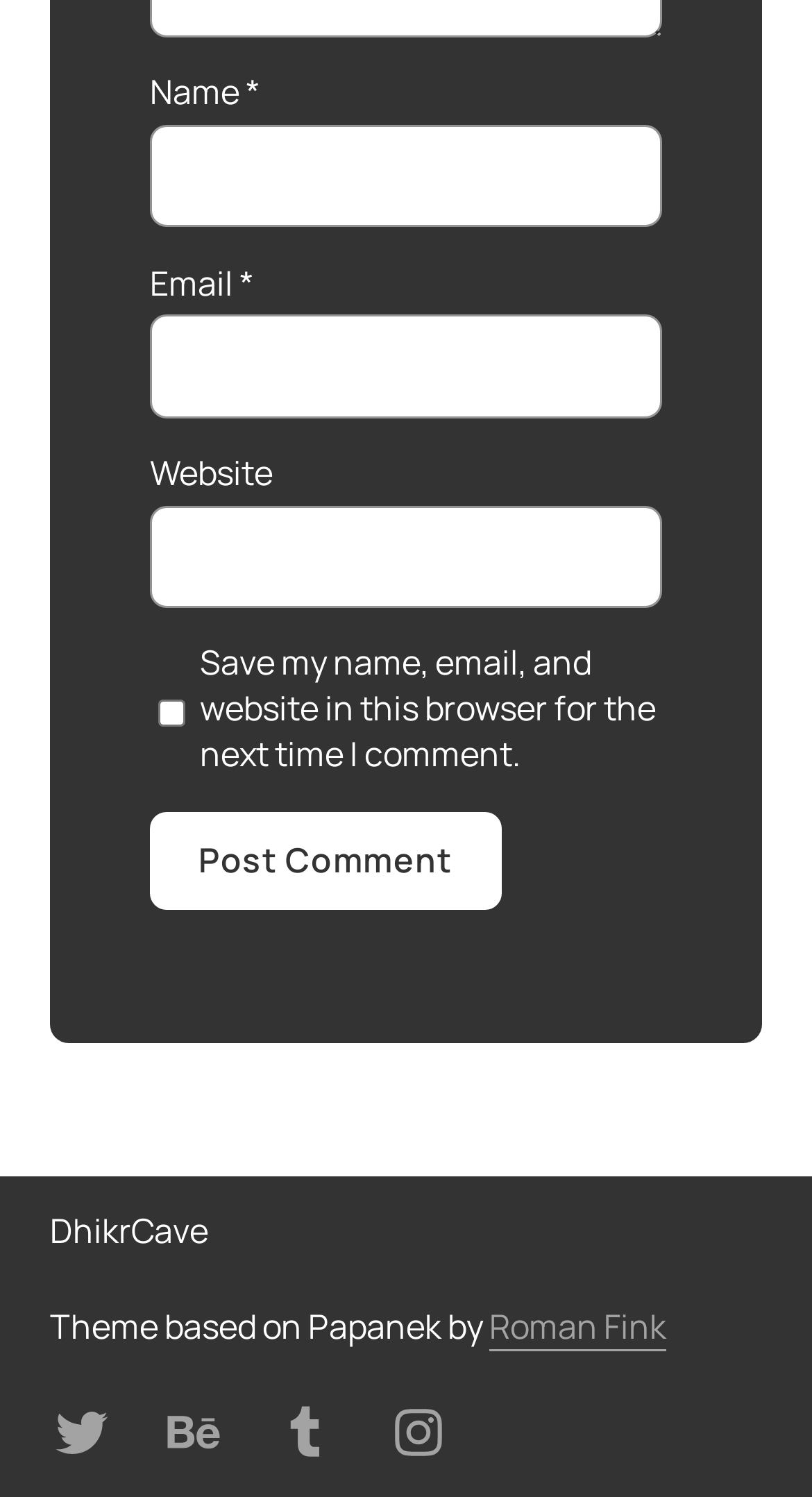Kindly determine the bounding box coordinates for the area that needs to be clicked to execute this instruction: "Post a comment".

[0.185, 0.542, 0.618, 0.608]